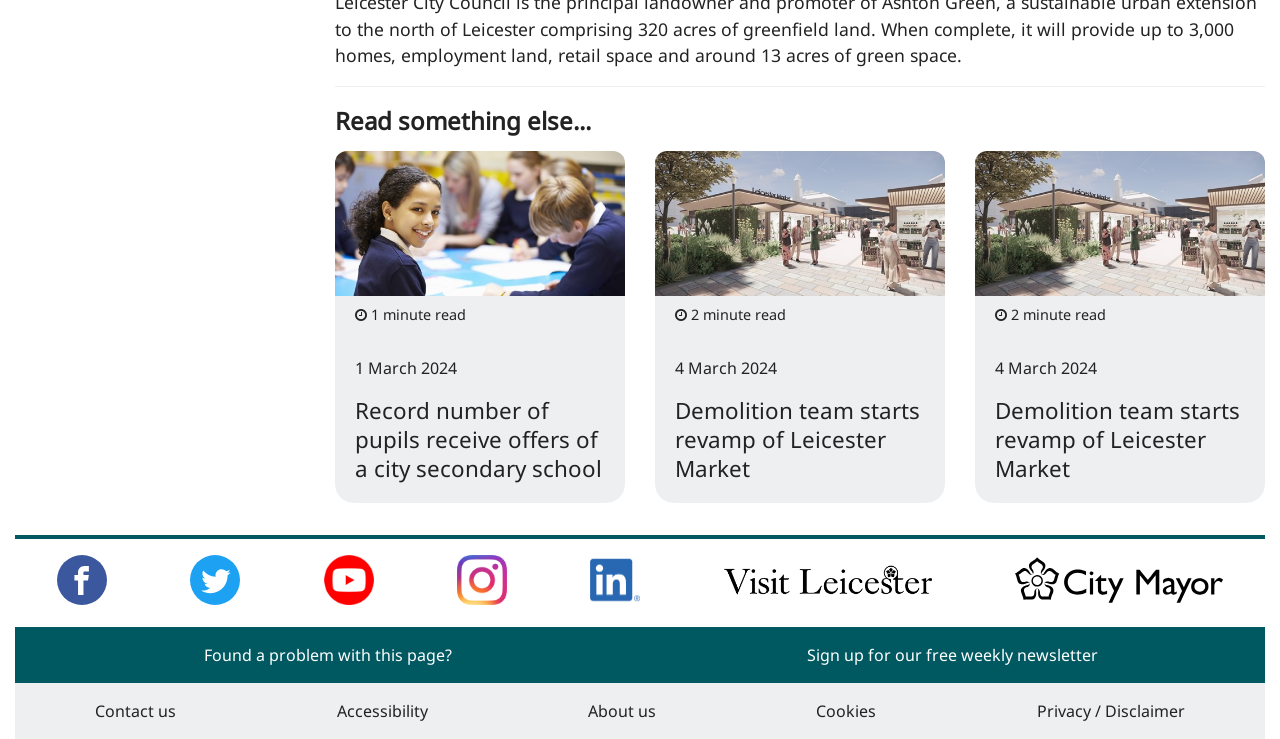Please answer the following question using a single word or phrase: 
How many news articles are displayed?

3